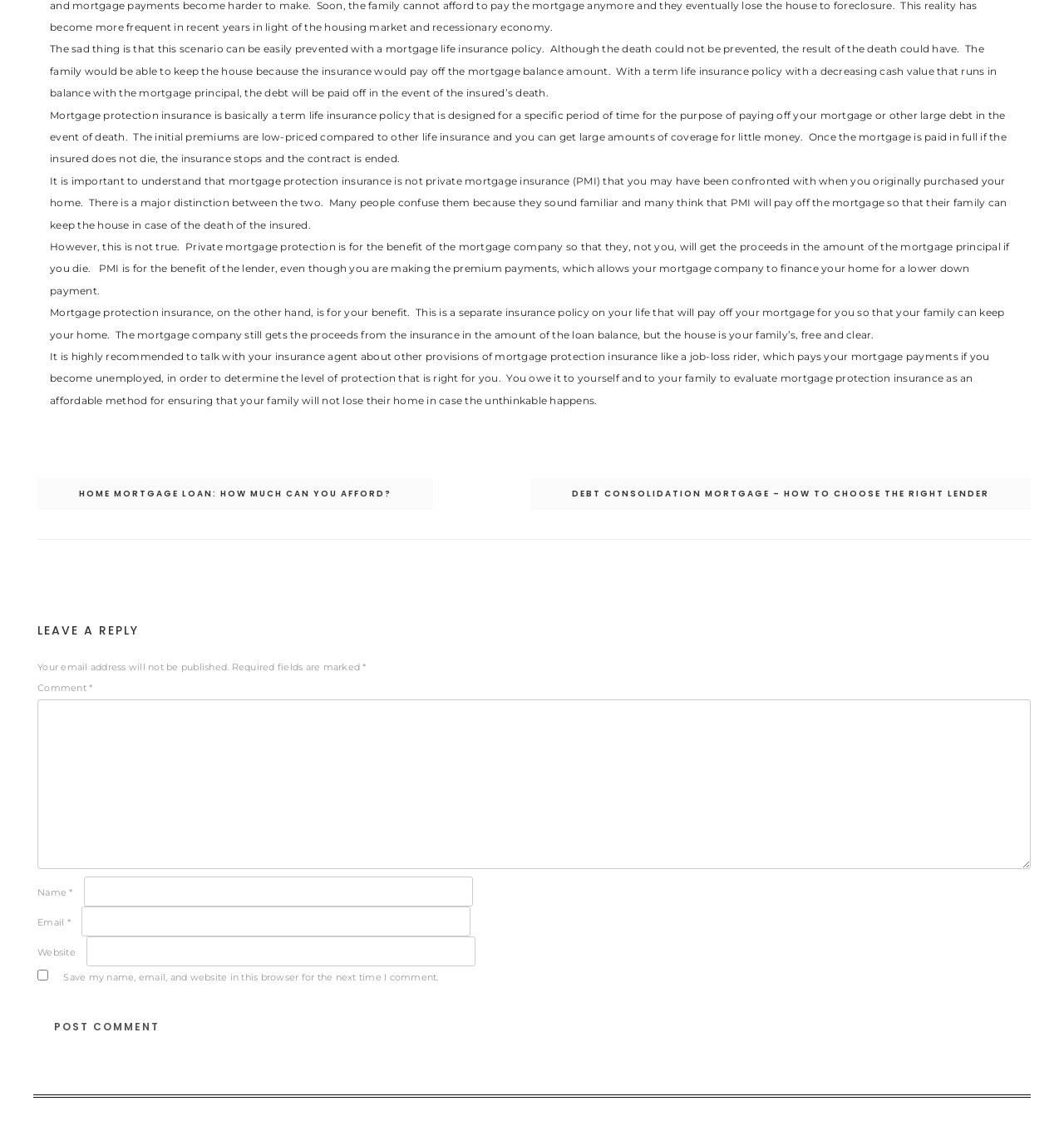Answer the question using only a single word or phrase: 
What is recommended to discuss with an insurance agent?

Job-loss rider